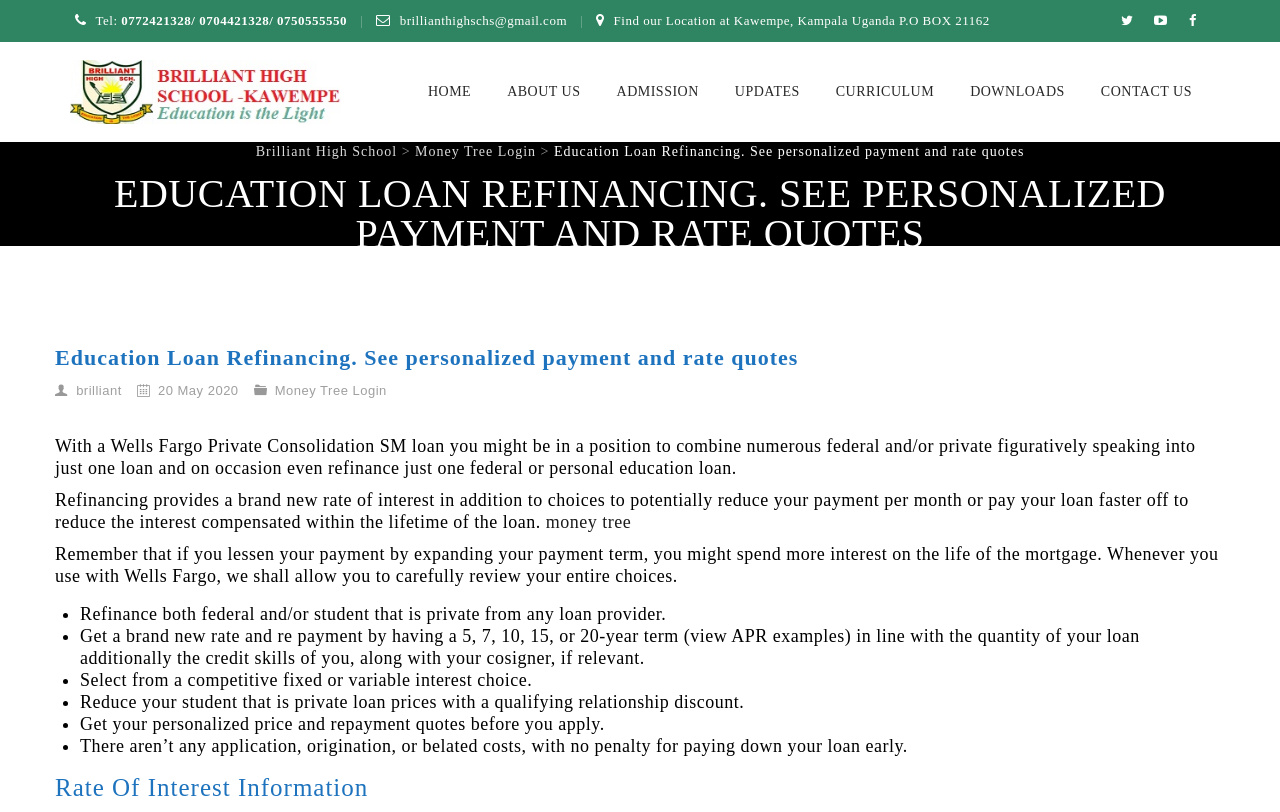Analyze the image and give a detailed response to the question:
What is the phone number of Brilliant High School?

I found the phone number by looking at the top section of the webpage, where the contact information is displayed. The phone number is listed as 'Tel: 0772421328/ 0704421328/ 0750555550'.